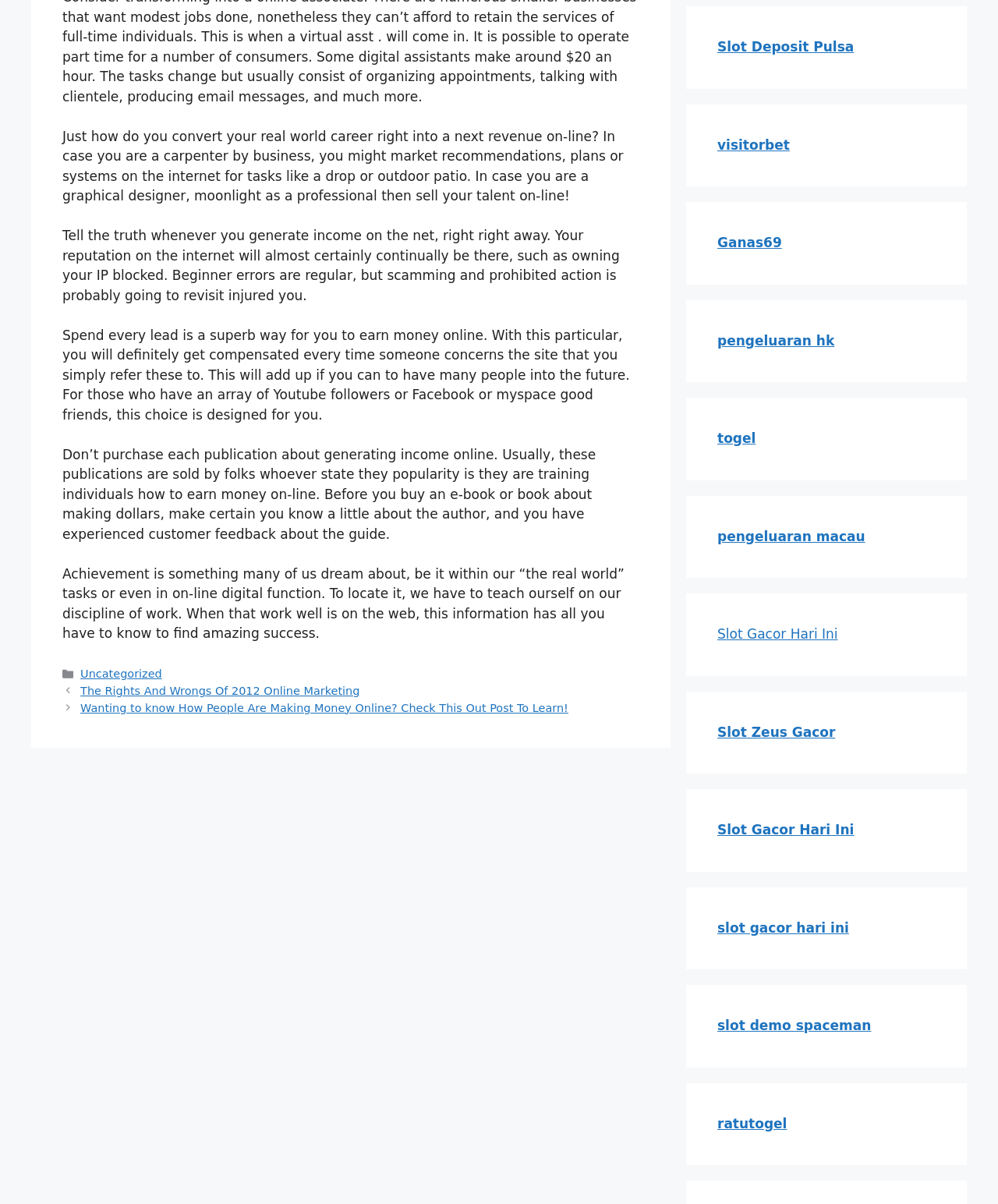Analyze the image and answer the question with as much detail as possible: 
What is the purpose of the 'Posts' section?

The 'Posts' section is a navigation element that contains links to individual blog posts, such as 'The Rights And Wrongs Of 2012 Online Marketing' and 'Wanting to know How People Are Making Money Online? Check This Out Post To Learn!'. The purpose of this section is to list and provide access to these blog posts.